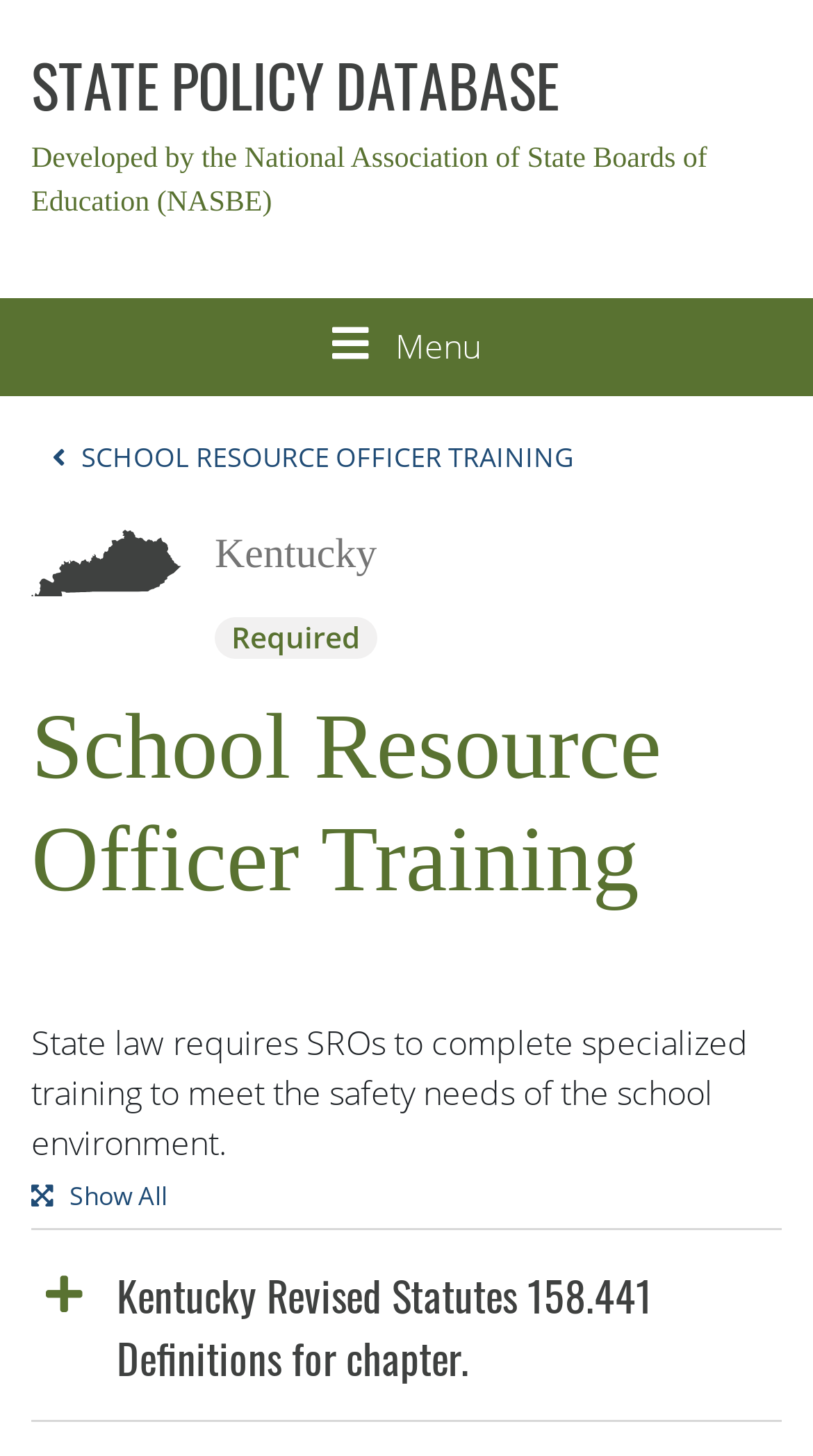What is the purpose of SRO training?
Give a detailed and exhaustive answer to the question.

According to the webpage, state law requires SROs to complete specialized training to meet the safety needs of the school environment, which implies that the purpose of SRO training is to ensure the safety of the school environment.